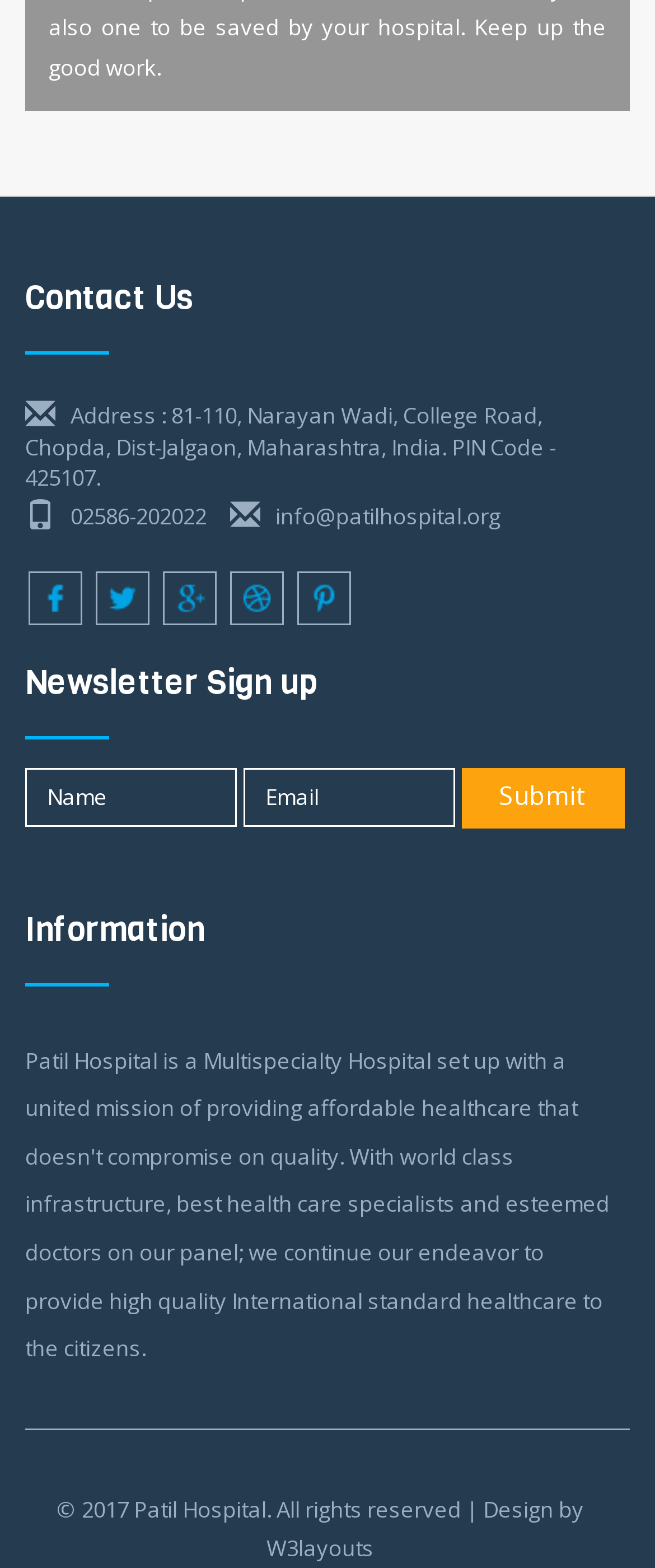Provide a short, one-word or phrase answer to the question below:
What is the phone number of Patil Hospital?

02586-202022